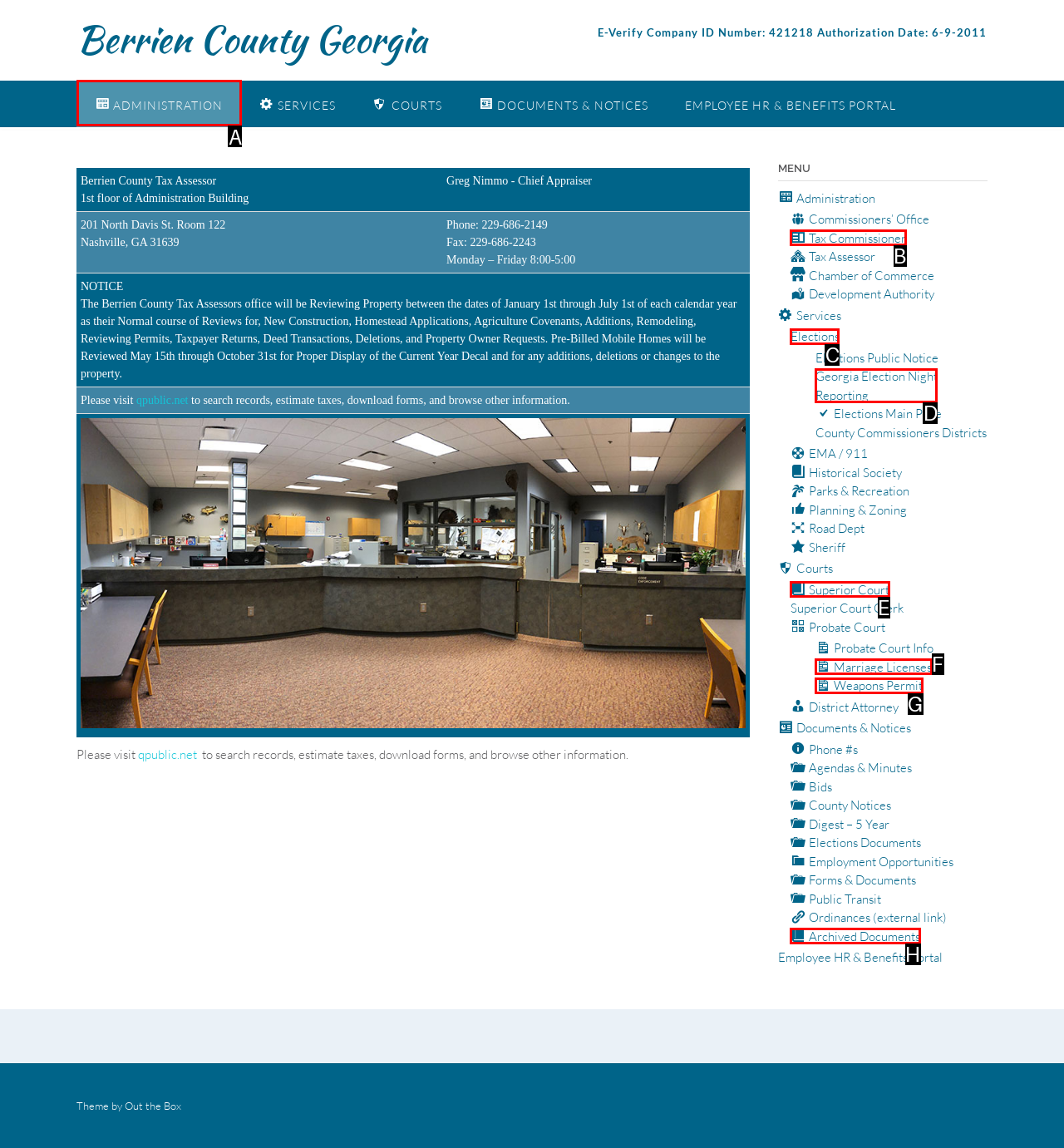Choose the UI element to click on to achieve this task: Click on ADMINISTRATION. Reply with the letter representing the selected element.

A